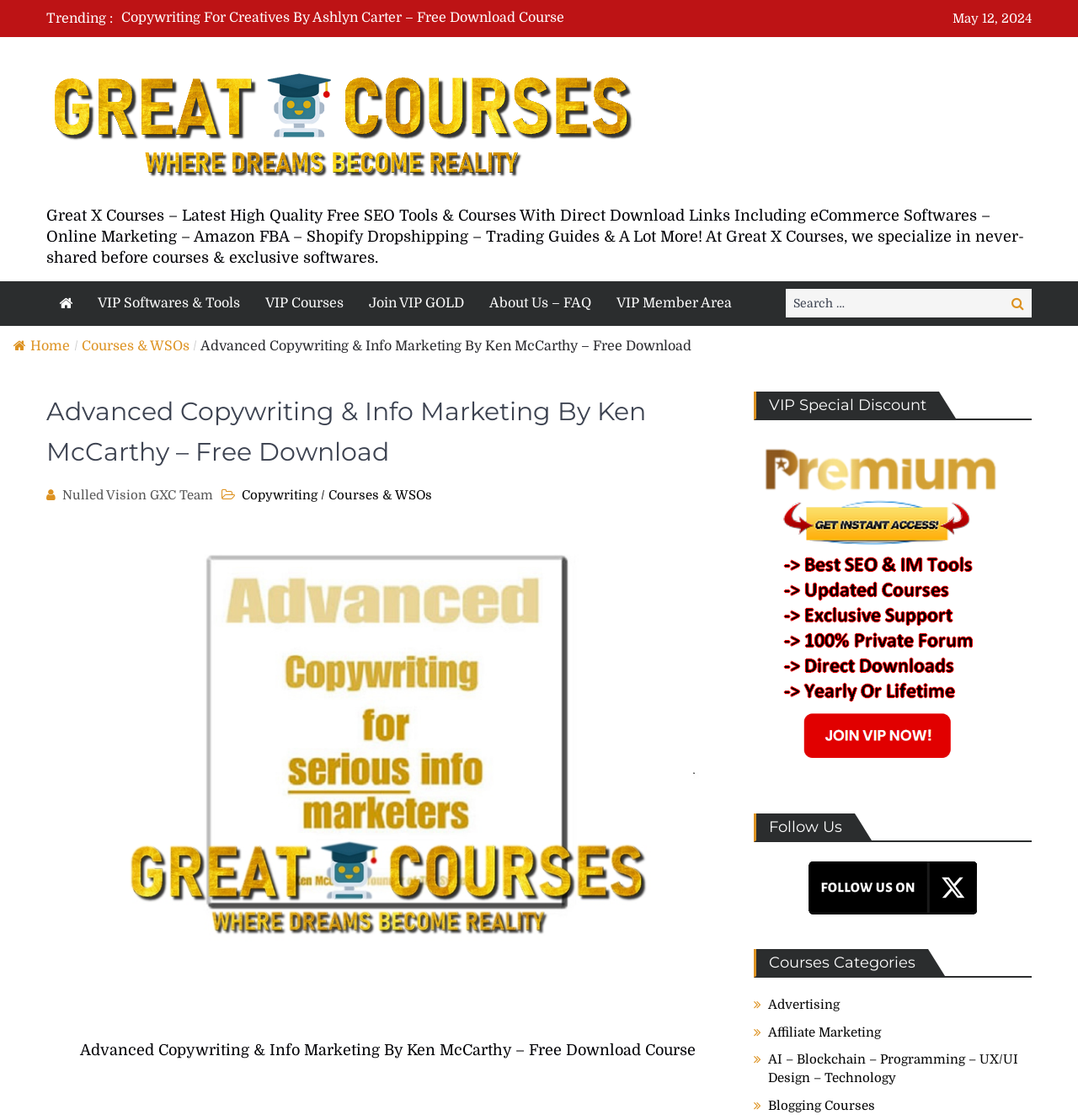Provide your answer in a single word or phrase: 
What is the category of the course 'Advanced Copywriting & Info Marketing By Ken McCarthy – Free Download'?

Courses & WSOs